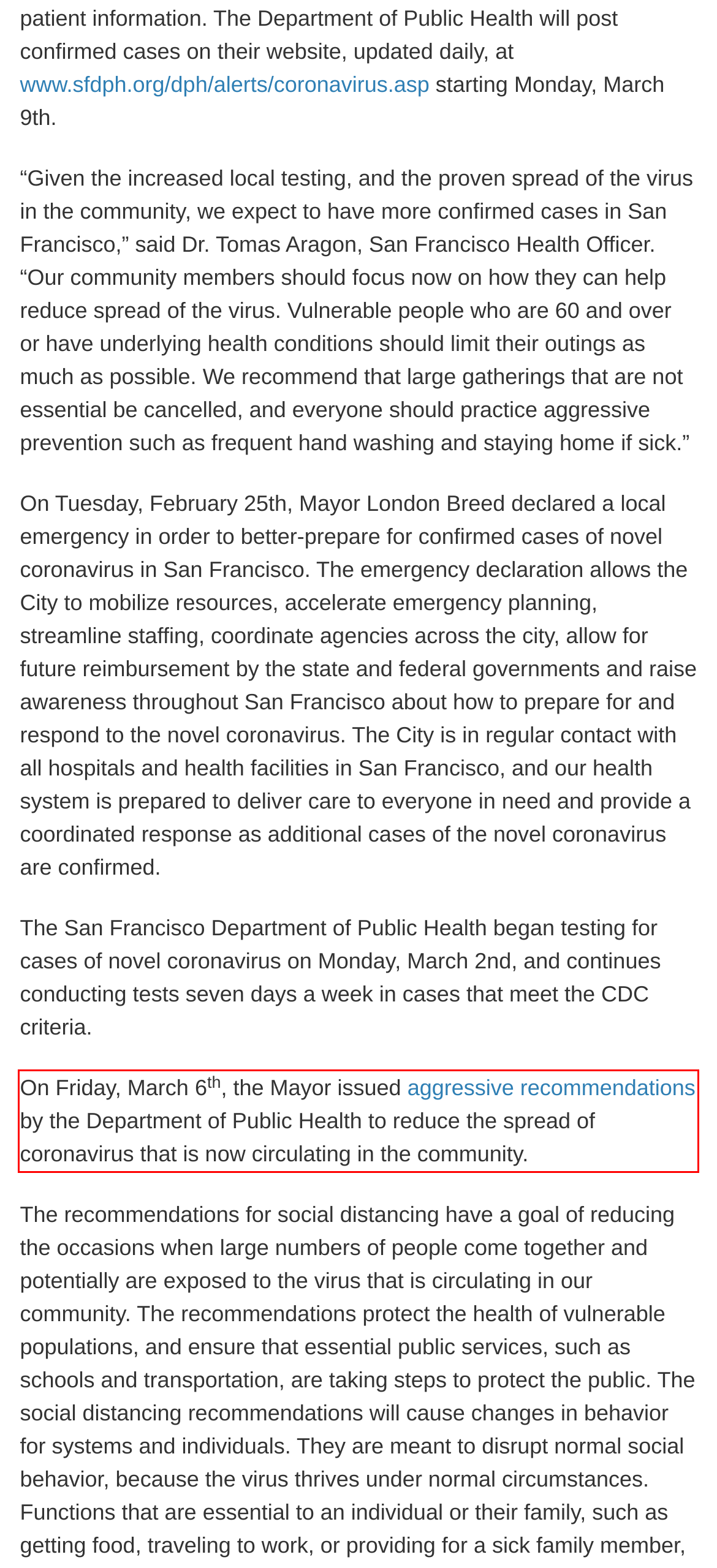There is a UI element on the webpage screenshot marked by a red bounding box. Extract and generate the text content from within this red box.

On Friday, March 6th, the Mayor issued aggressive recommendations by the Department of Public Health to reduce the spread of coronavirus that is now circulating in the community.